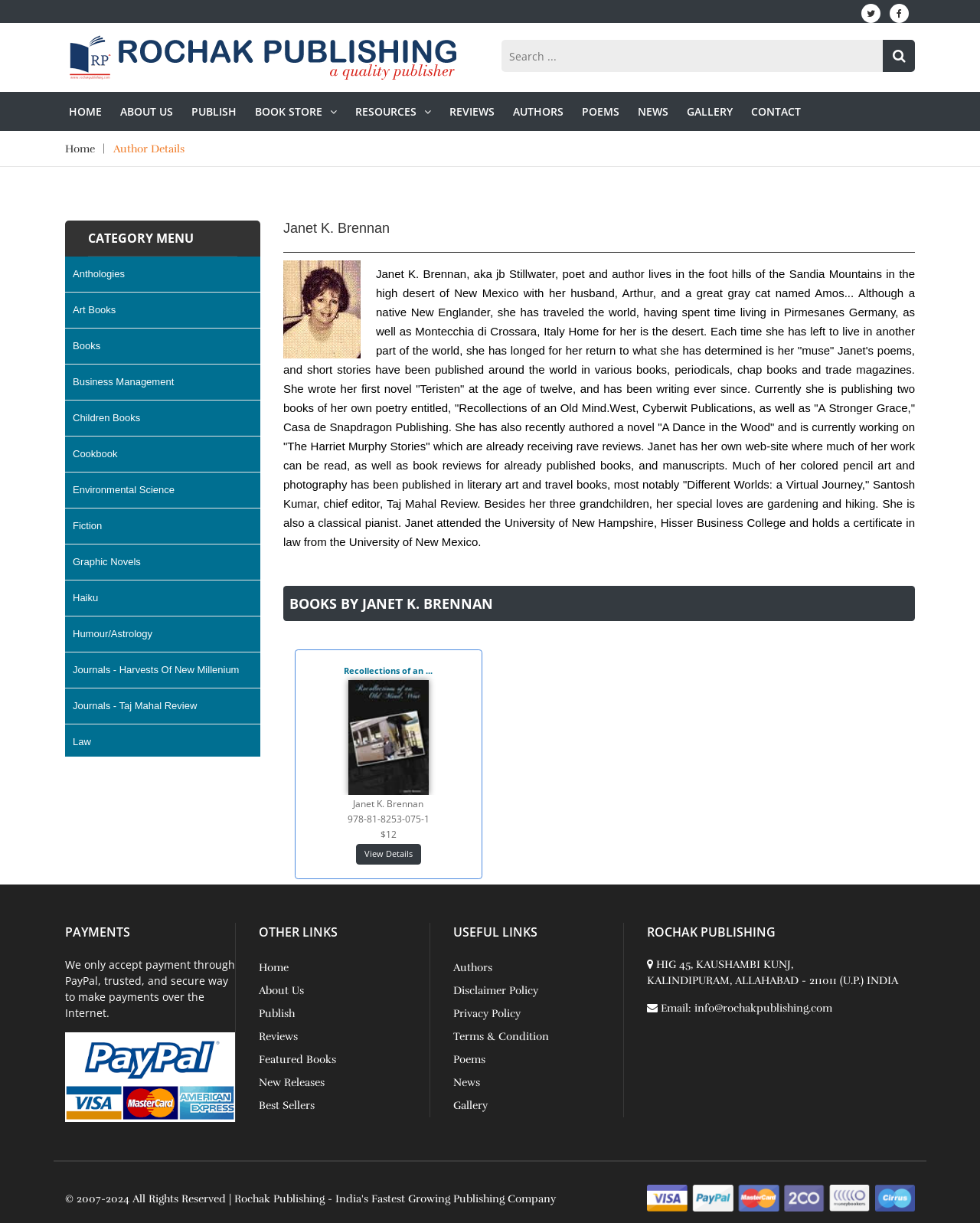Analyze the image and give a detailed response to the question:
How many books are listed by the author?

The book 'Recollections of an Old Mind, West' is listed by the author Janet K. Brennan, which can be found in the 'BOOKS BY JANET K. BRENNAN' section.